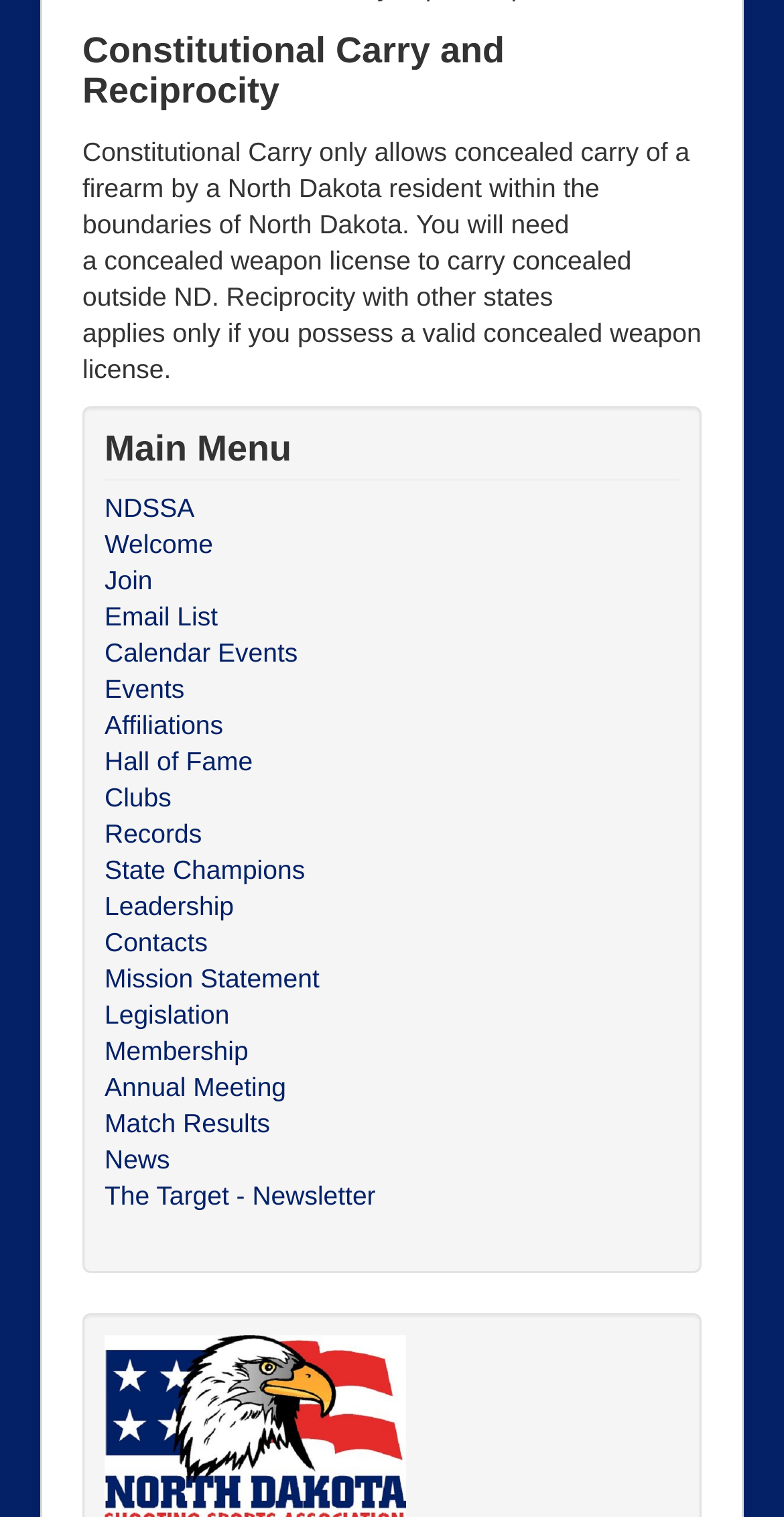Find the bounding box coordinates of the area that needs to be clicked in order to achieve the following instruction: "Check 'News'". The coordinates should be specified as four float numbers between 0 and 1, i.e., [left, top, right, bottom].

[0.133, 0.753, 0.867, 0.777]